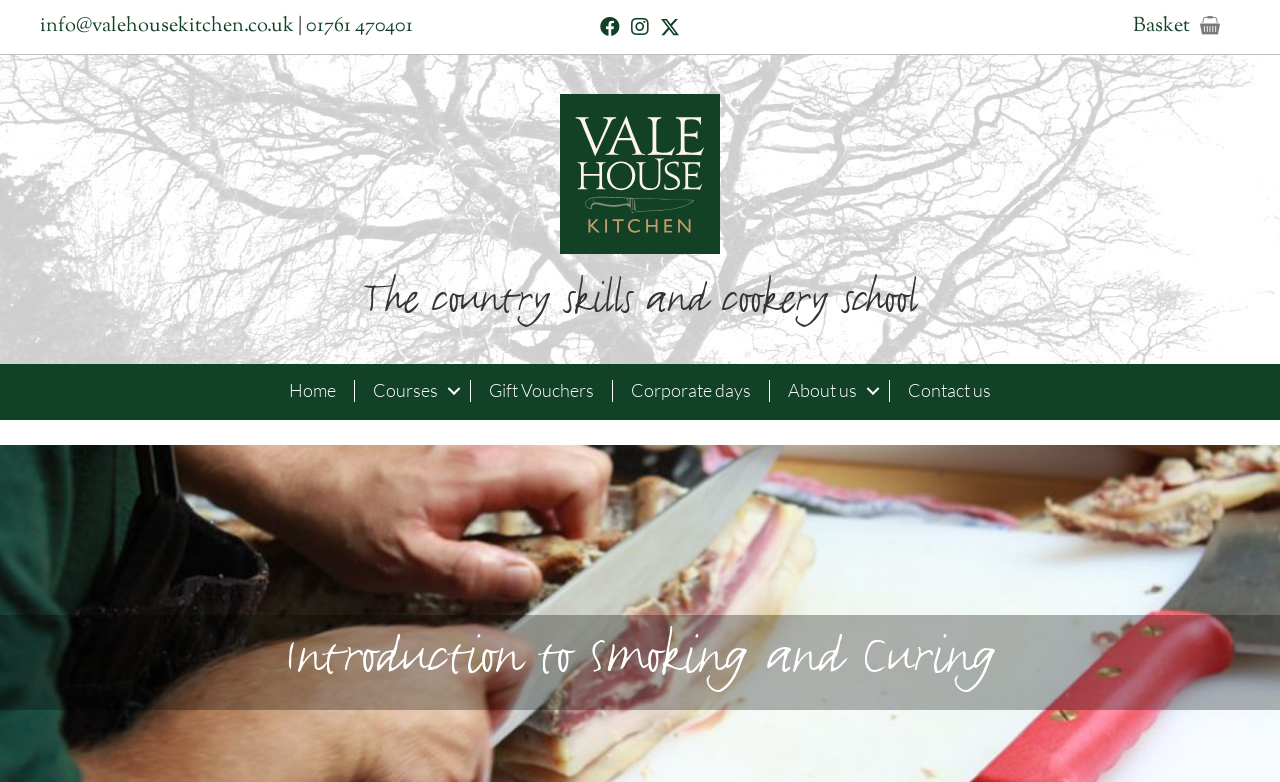Please specify the bounding box coordinates of the clickable region to carry out the following instruction: "Contact Valehouse Kitchen via email". The coordinates should be four float numbers between 0 and 1, in the format [left, top, right, bottom].

[0.031, 0.015, 0.23, 0.052]